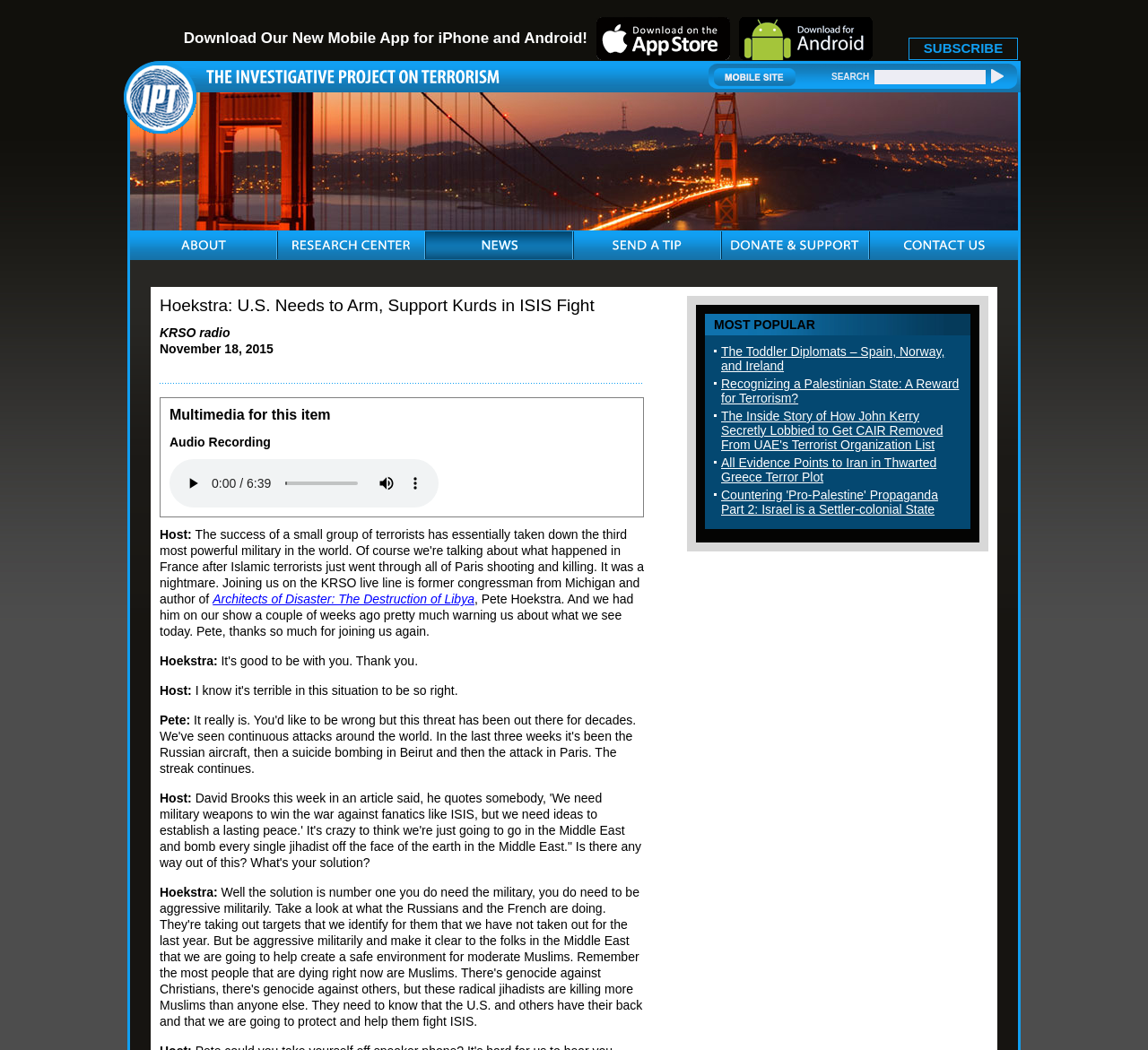Determine the bounding box coordinates for the area that should be clicked to carry out the following instruction: "Search".

[0.724, 0.068, 0.757, 0.078]